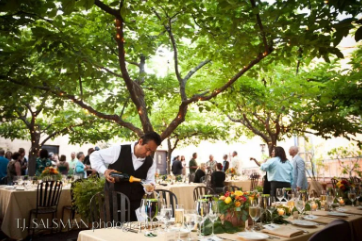Give a comprehensive caption for the image.

The image captures an elegant outdoor gala event, possibly a birthday celebration, set under lush greenery. A waiter, dressed in a formal white shirt and black vest, is seen pouring champagne at one of the beautifully decorated tables. Each table features finely arranged florals and glassware, suggesting a high level of attention to detail in the event’s planning. In the background, guests are mingling and enjoying the festive atmosphere, surrounded by vibrant trees that provide a natural canopy, enhancing the intimacy and beauty of the occasion. This setting reflects the hard work and creativity put into creating a memorable experience, as highlighted by the event planner’s efforts.